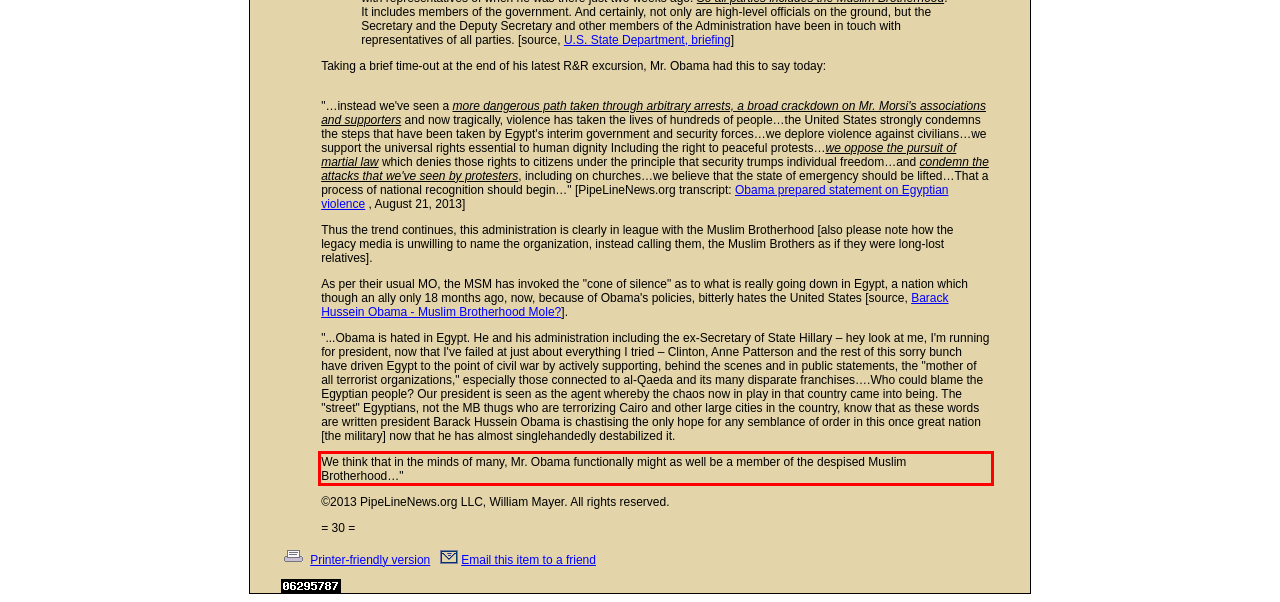Using the provided webpage screenshot, recognize the text content in the area marked by the red bounding box.

We think that in the minds of many, Mr. Obama functionally might as well be a member of the despised Muslim Brotherhood…"